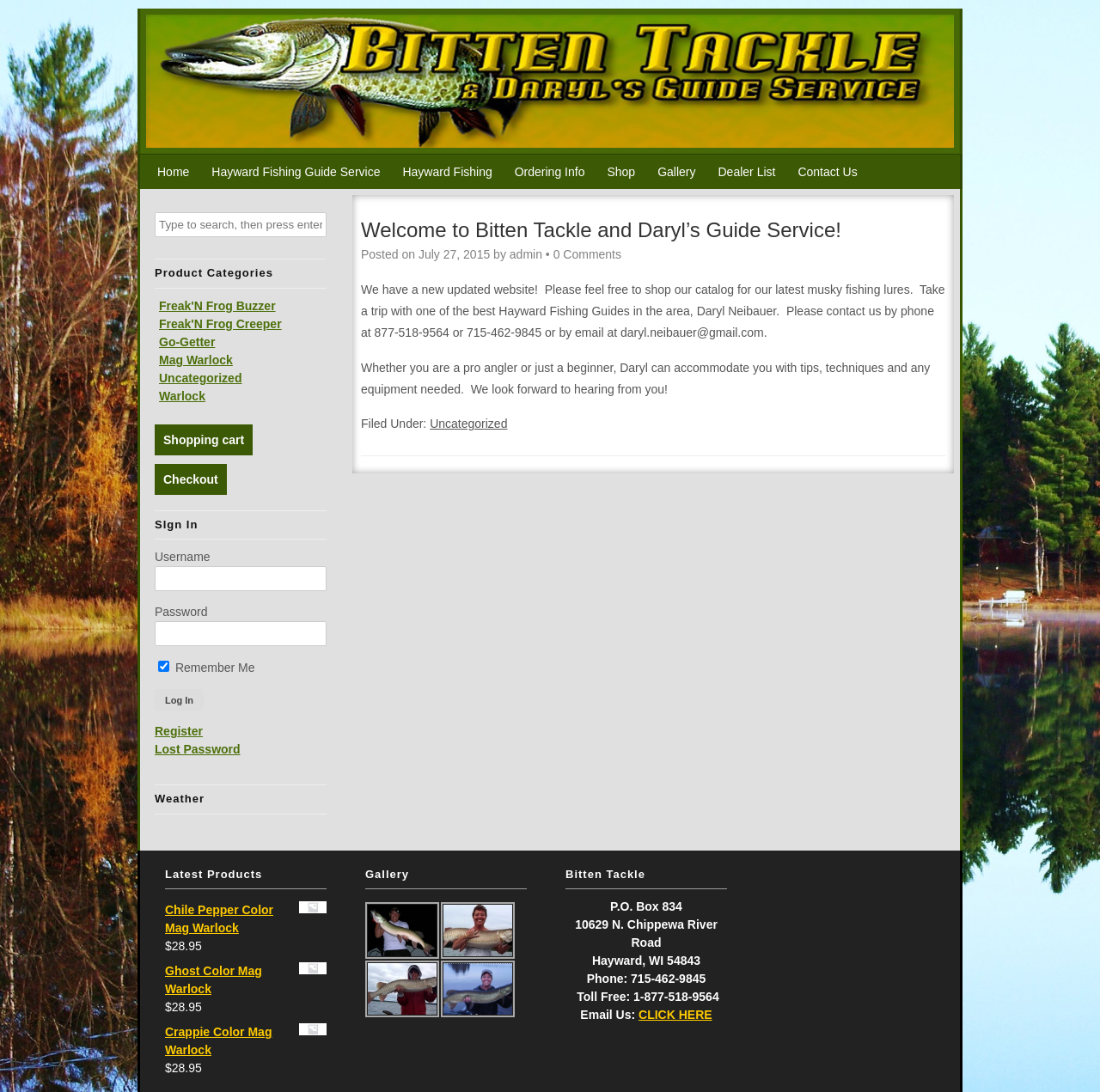Please find and report the bounding box coordinates of the element to click in order to perform the following action: "Share to Facebook". The coordinates should be expressed as four float numbers between 0 and 1, in the format [left, top, right, bottom].

None